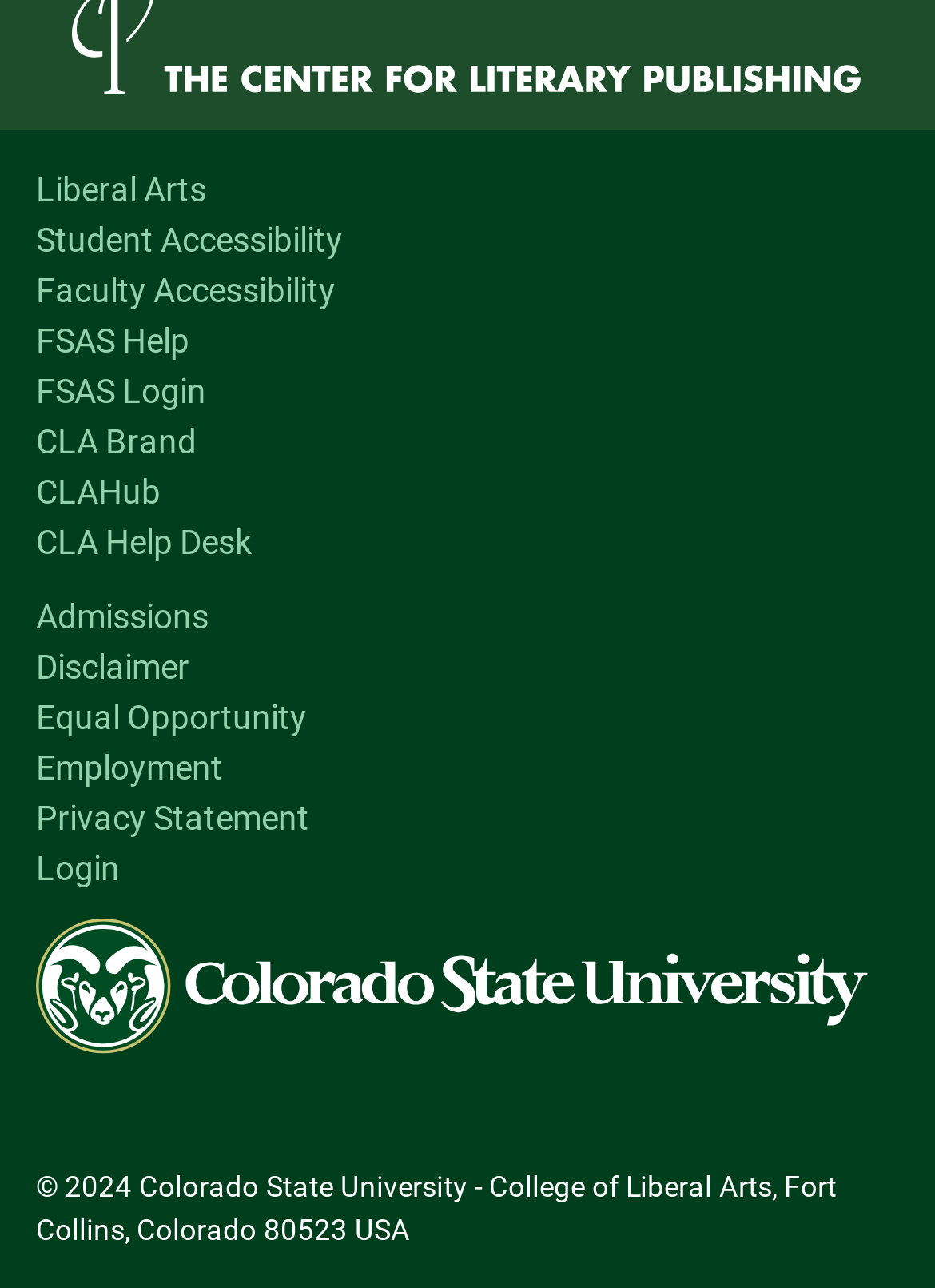Can you find the bounding box coordinates of the area I should click to execute the following instruction: "check CLAHub"?

[0.038, 0.367, 0.172, 0.397]